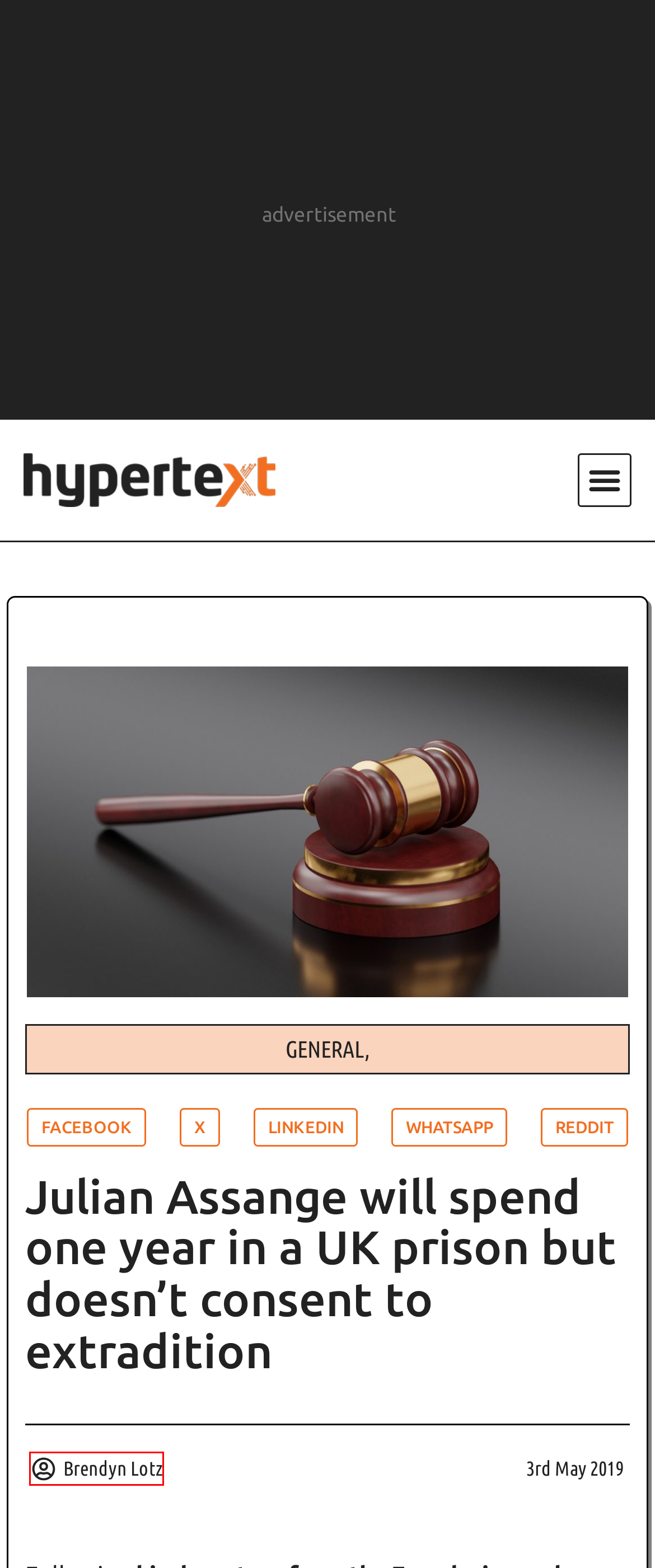You have a screenshot of a webpage with a red rectangle bounding box around a UI element. Choose the best description that matches the new page after clicking the element within the bounding box. The candidate descriptions are:
A. Sweden Archives - Hypertext
B. Julian Assange Archives - Hypertext
C. General Archives - Hypertext
D. prison Archives - Hypertext
E. Brendyn Lotz, Author at Hypertext
F. 3rd May 2019 - Hypertext
G. USA Archives - Hypertext
H. Terms and conditions - Hypertext

E